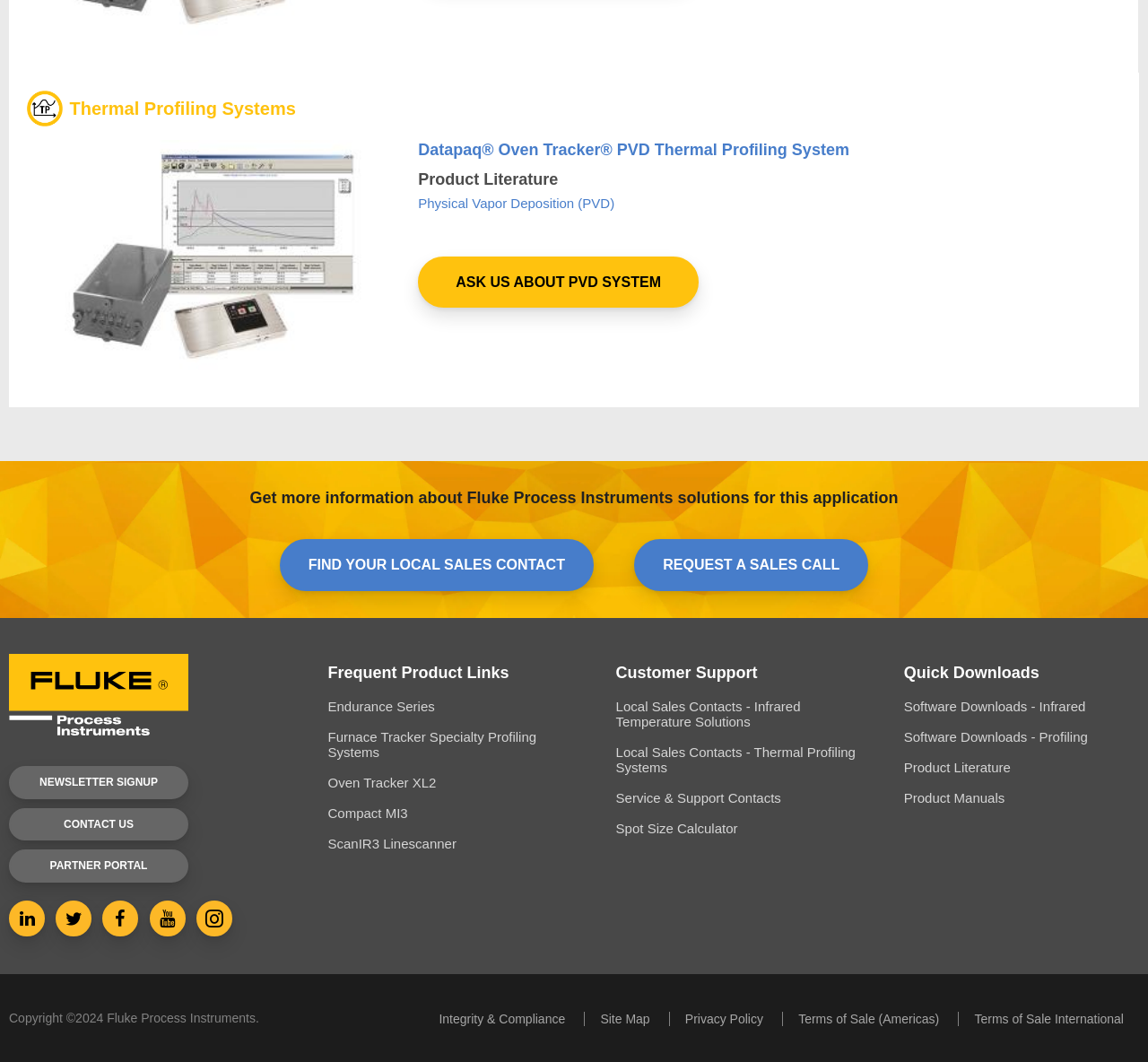Provide the bounding box coordinates of the HTML element this sentence describes: "Ask us about PVD system".

[0.364, 0.242, 0.609, 0.29]